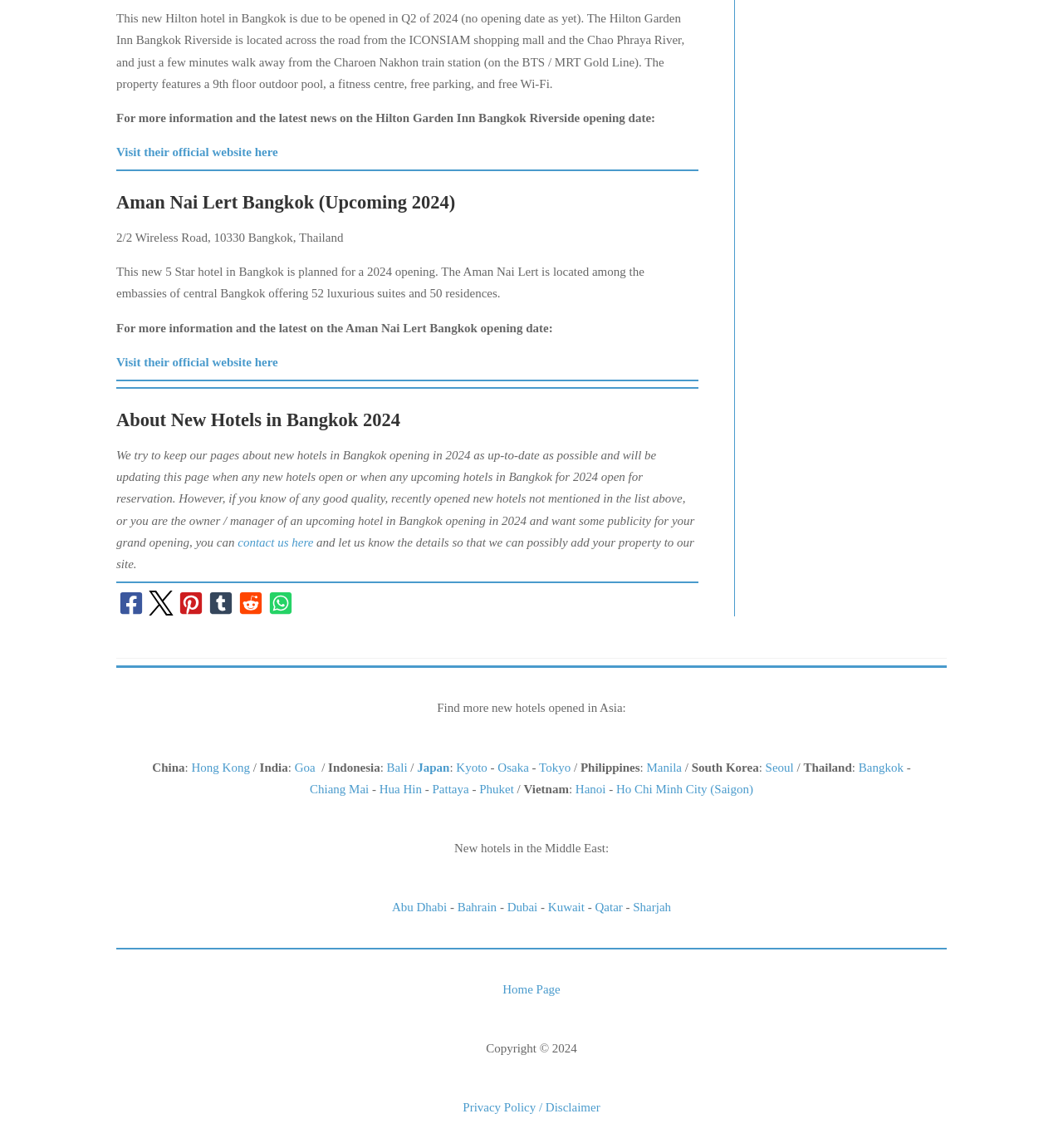Identify the bounding box for the UI element that is described as follows: "alt="Leaman Mattei Chartered Accountants"".

None